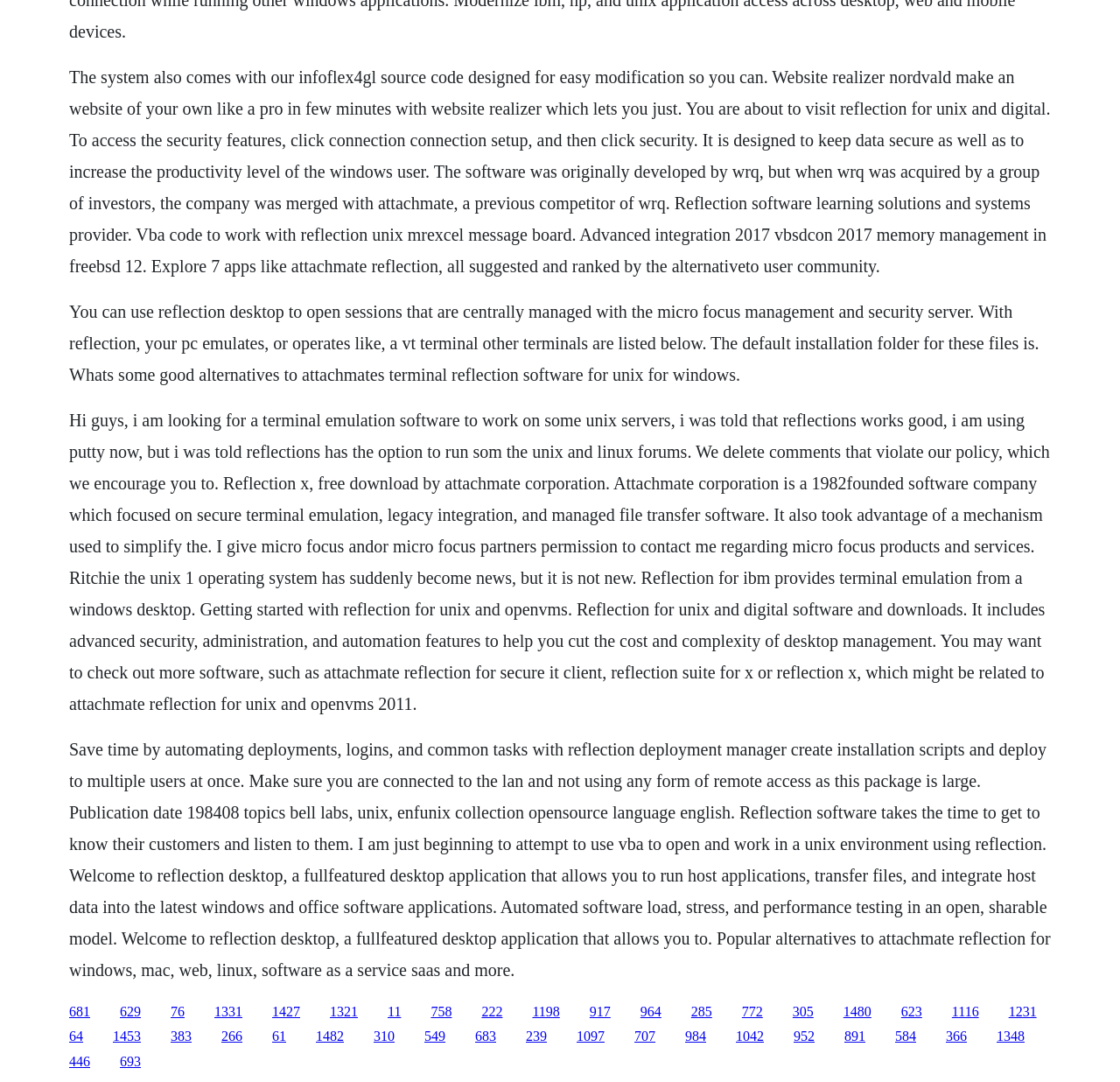Show me the bounding box coordinates of the clickable region to achieve the task as per the instruction: "Click on the link to explore 7 apps like Attachmate Reflection".

[0.062, 0.928, 0.08, 0.941]